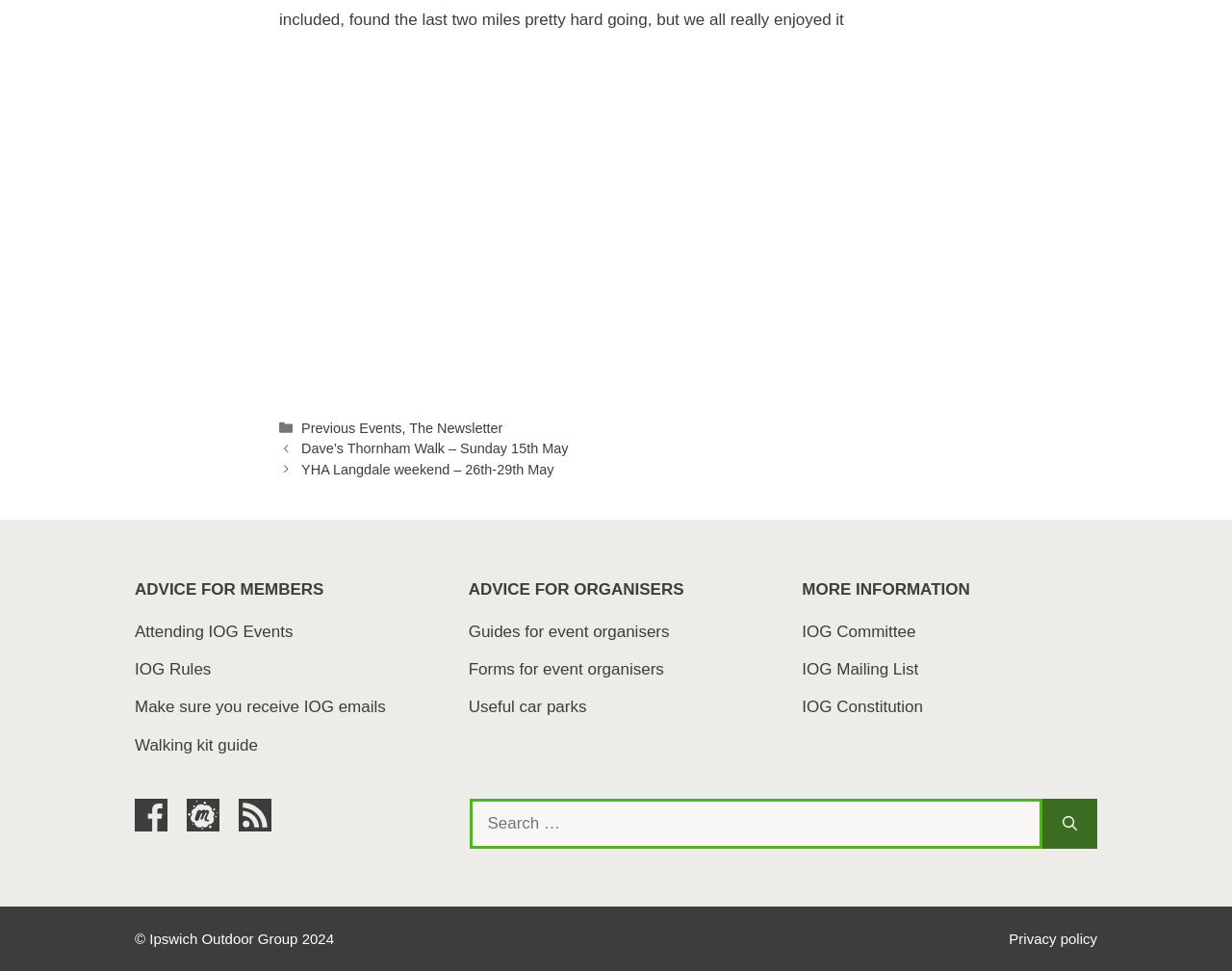Please find the bounding box for the UI component described as follows: "title="IOG on Facebook"".

[0.109, 0.842, 0.136, 0.86]